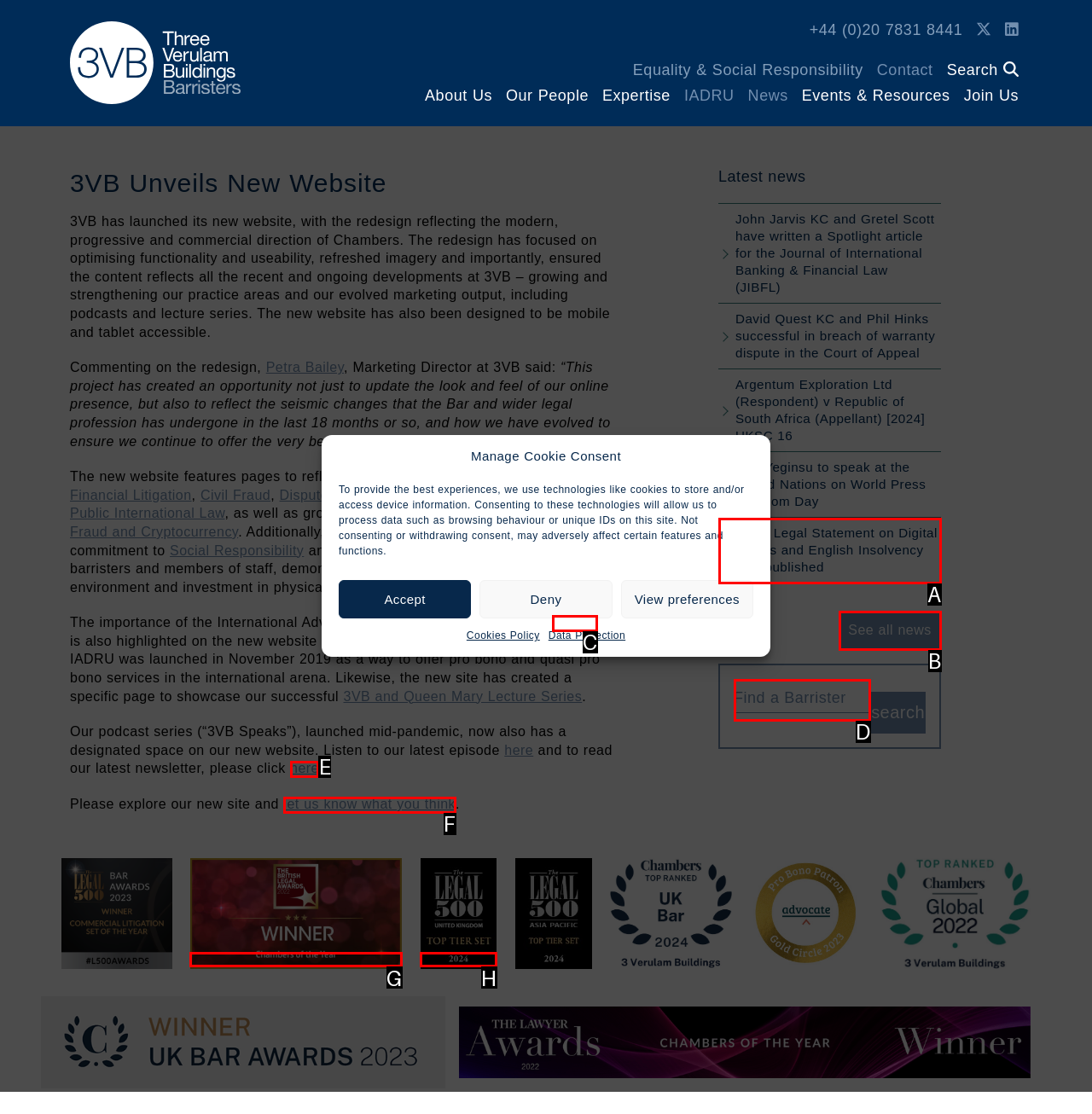Based on the given description: aria-label="Award Link", identify the correct option and provide the corresponding letter from the given choices directly.

G